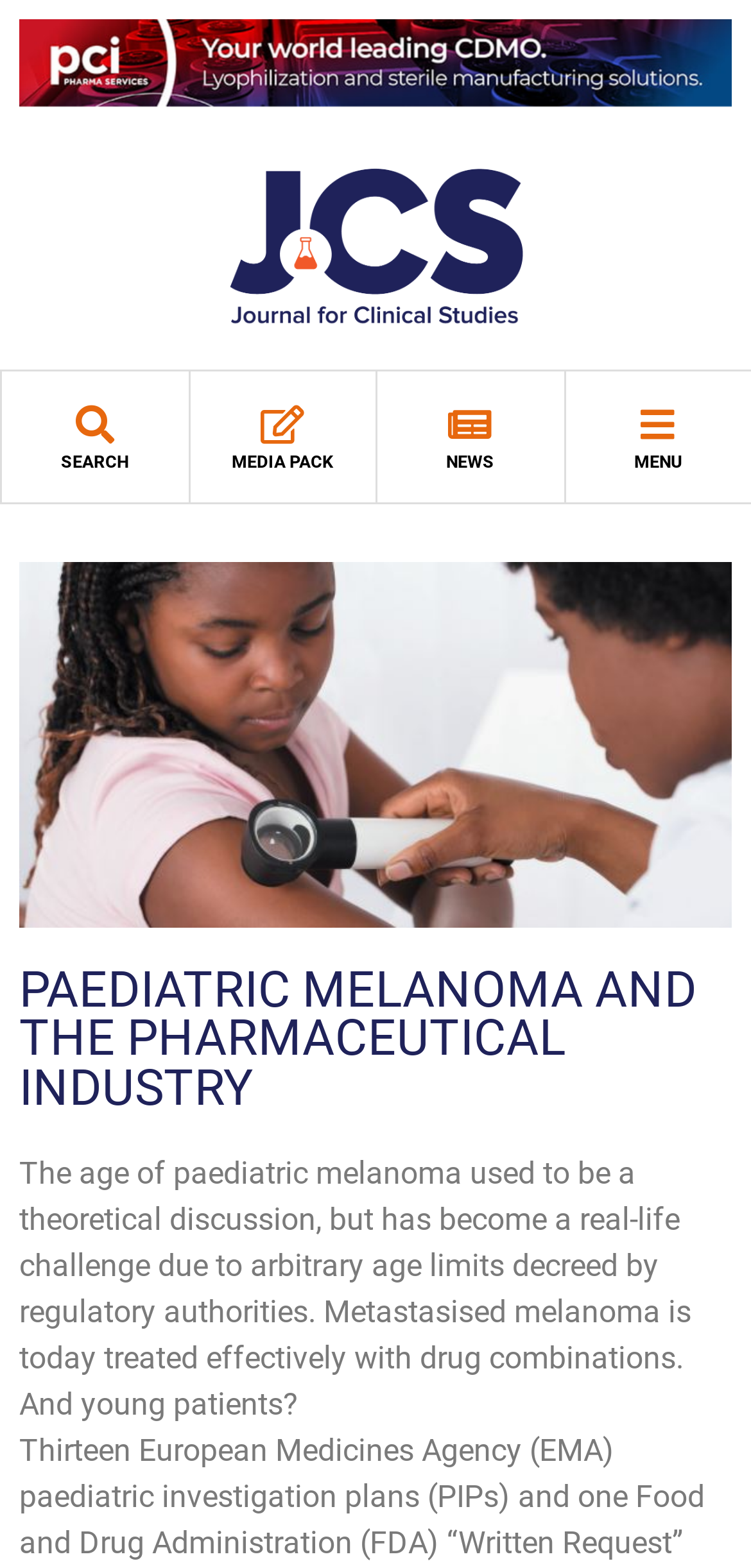Use the details in the image to answer the question thoroughly: 
What is the purpose of the search button?

The purpose of the search button is to search for specific information or content within the website, as indicated by the button's label ' SEARCH'.